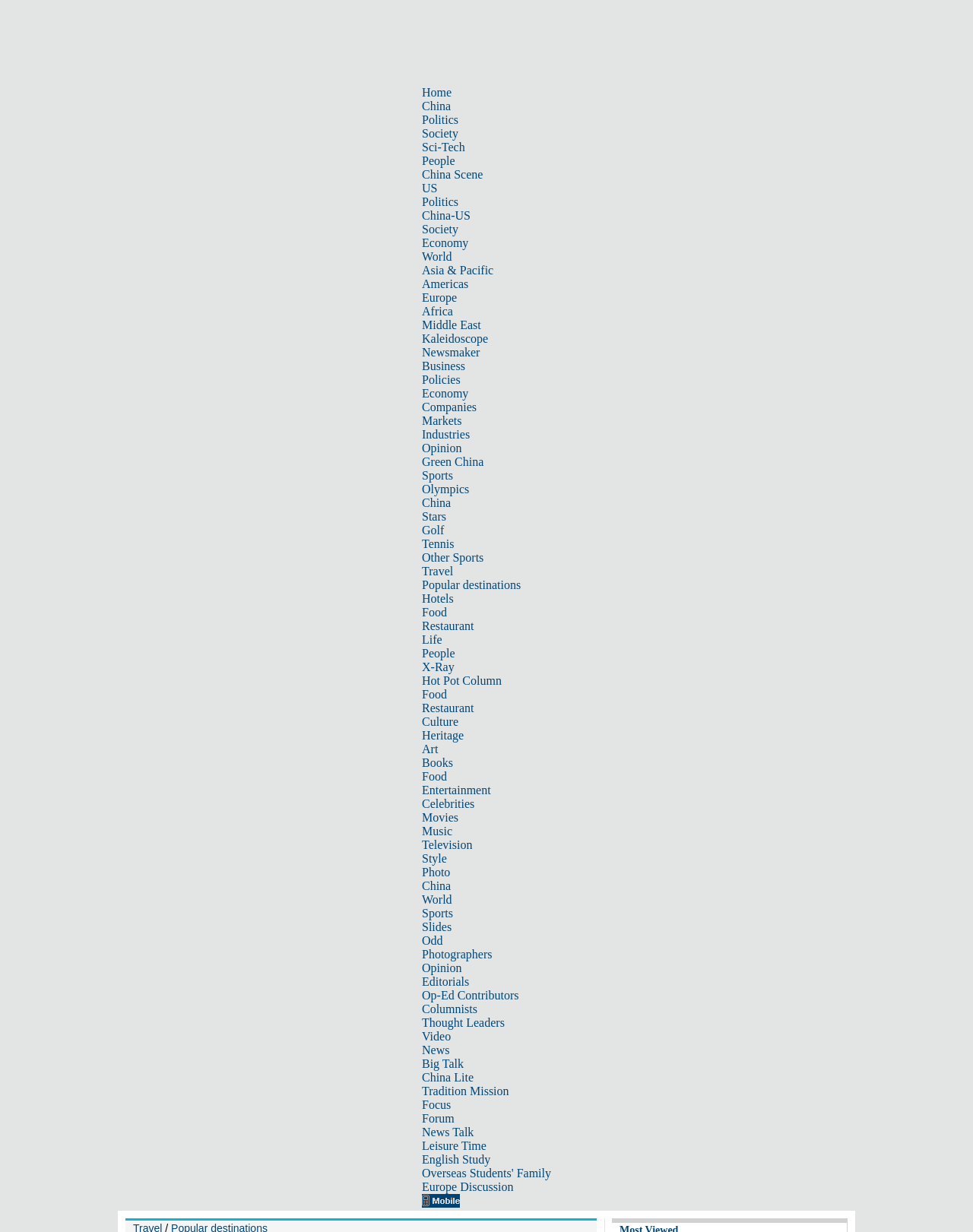Locate the bounding box for the described UI element: "Asia & Pacific". Ensure the coordinates are four float numbers between 0 and 1, formatted as [left, top, right, bottom].

[0.434, 0.214, 0.507, 0.225]